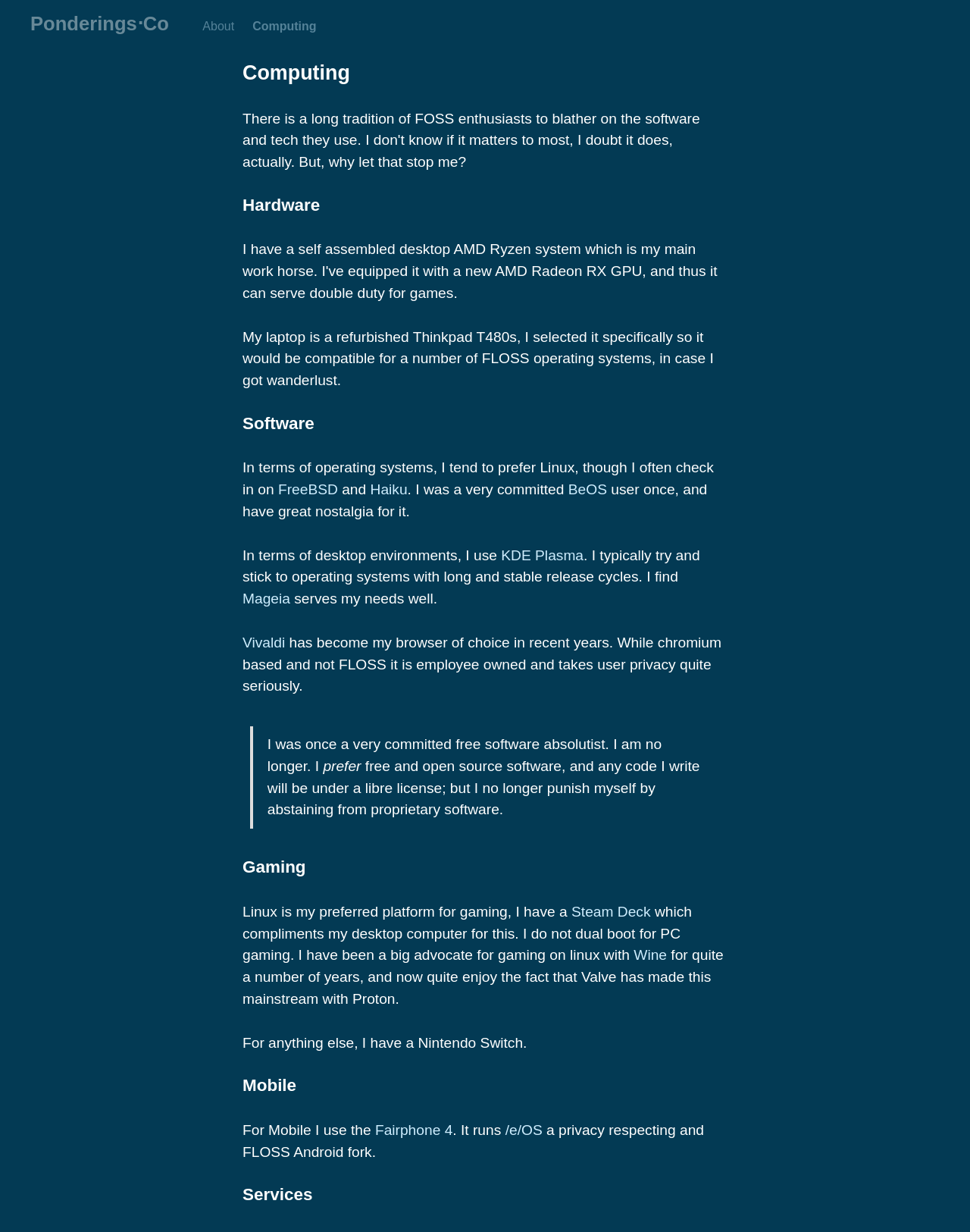Pinpoint the bounding box coordinates of the element that must be clicked to accomplish the following instruction: "Check out the 'Steam Deck'". The coordinates should be in the format of four float numbers between 0 and 1, i.e., [left, top, right, bottom].

[0.589, 0.733, 0.671, 0.746]